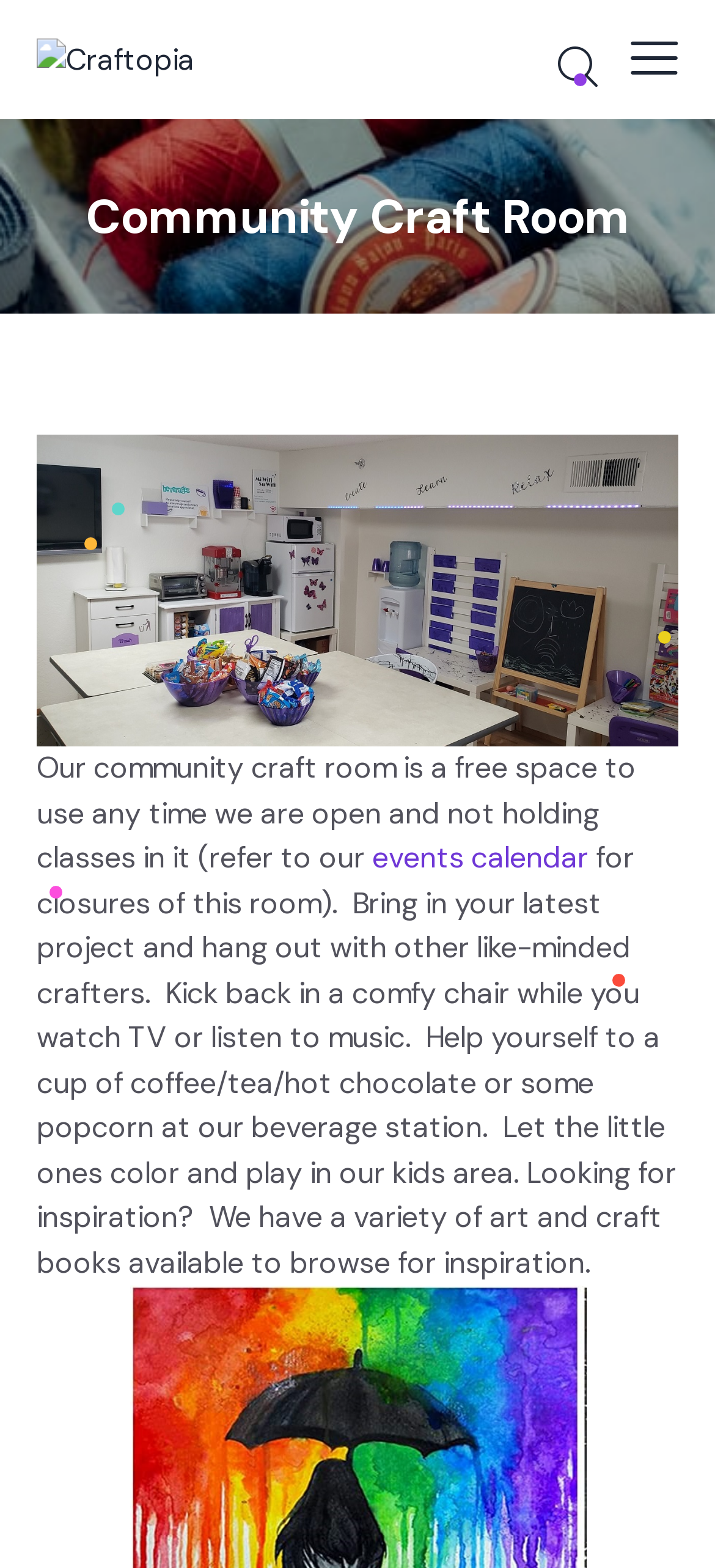What is the icon on the top right corner of the webpage?
Carefully examine the image and provide a detailed answer to the question.

I found this answer by looking at the link element with the text 'ue9d7' which is located at the top right corner of the webpage, indicating that it is an icon.